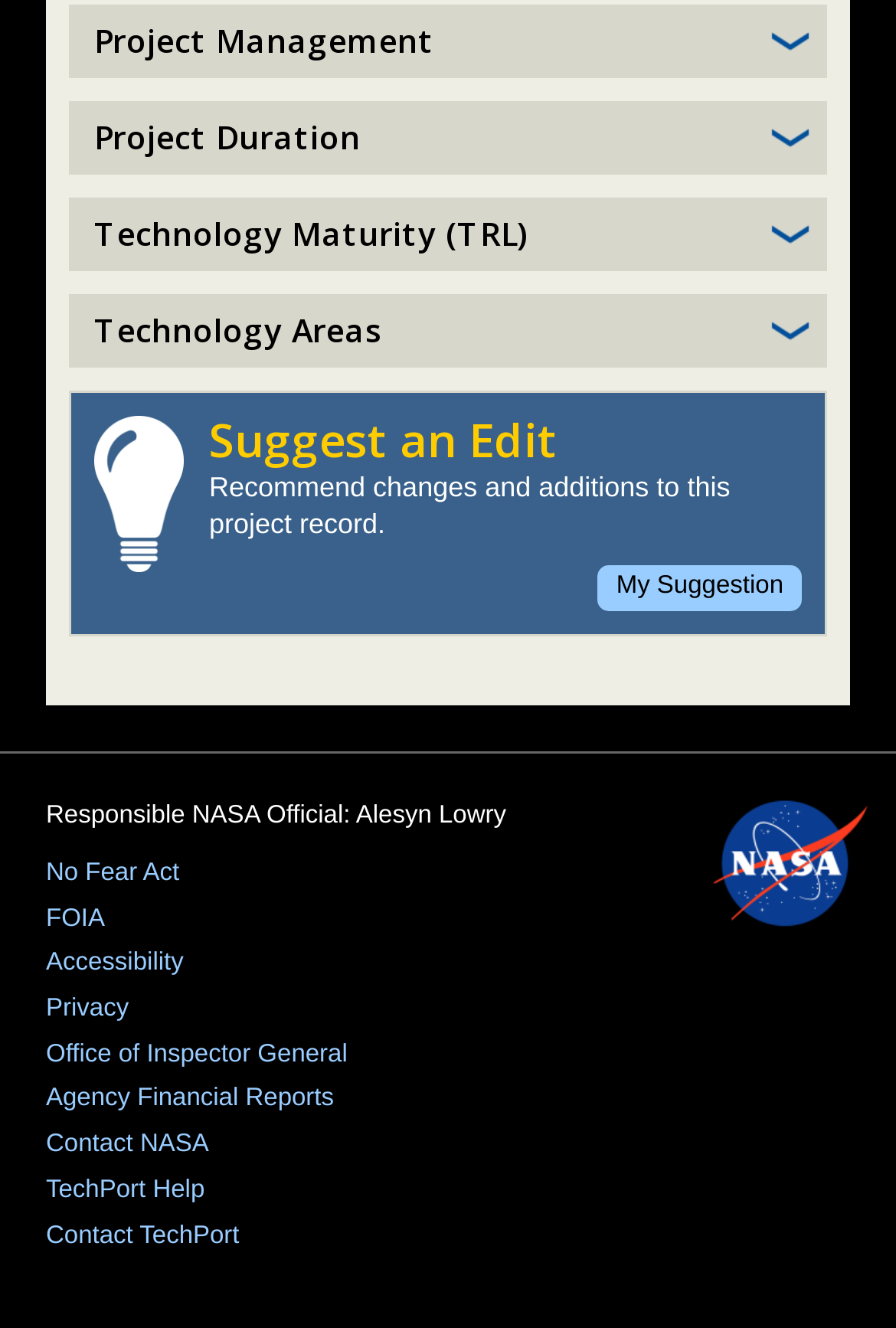Provide the bounding box for the UI element matching this description: "My Suggestion".

[0.667, 0.426, 0.895, 0.46]